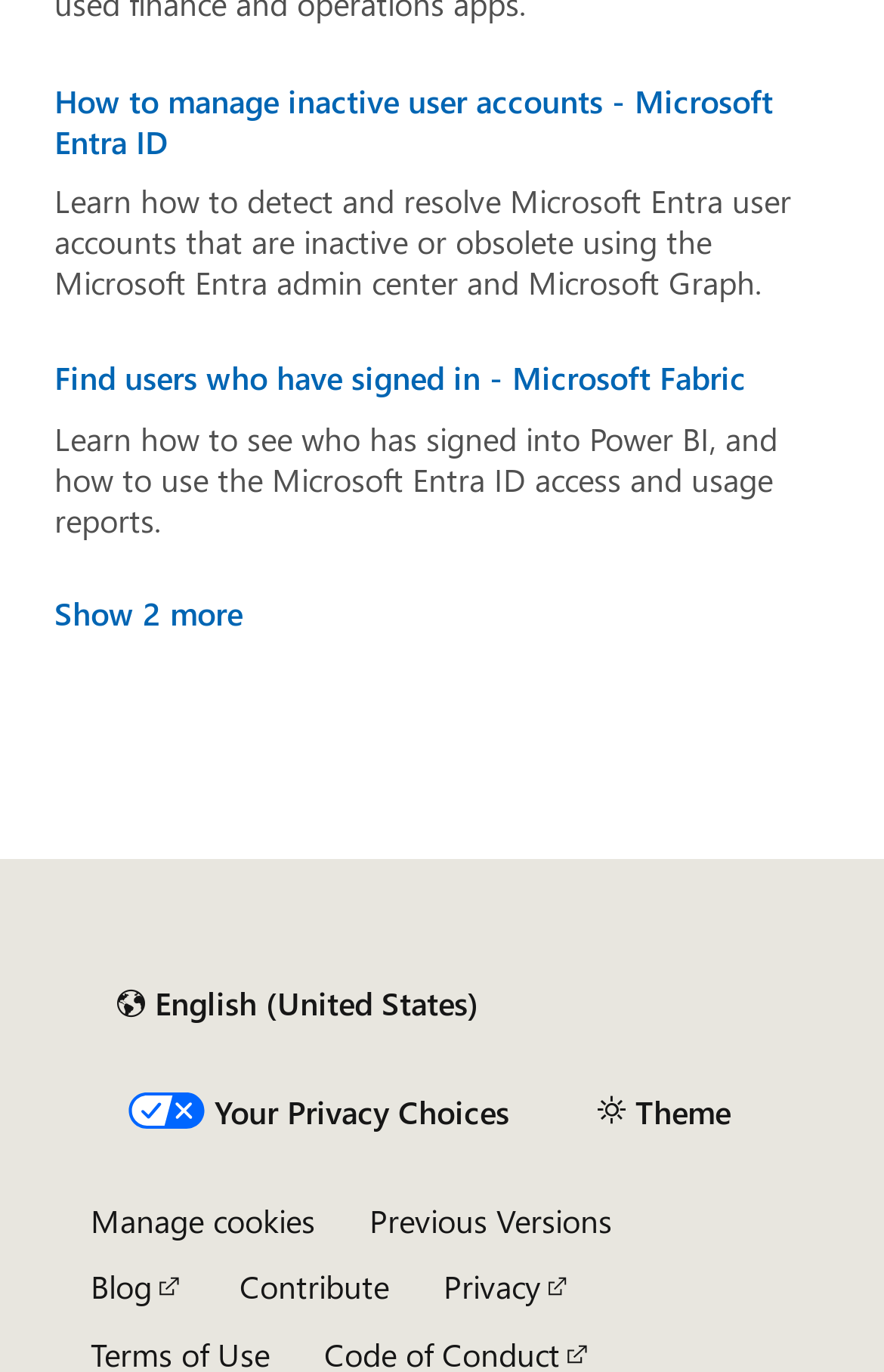Find the bounding box coordinates of the clickable area that will achieve the following instruction: "Change content language".

[0.103, 0.705, 0.571, 0.757]